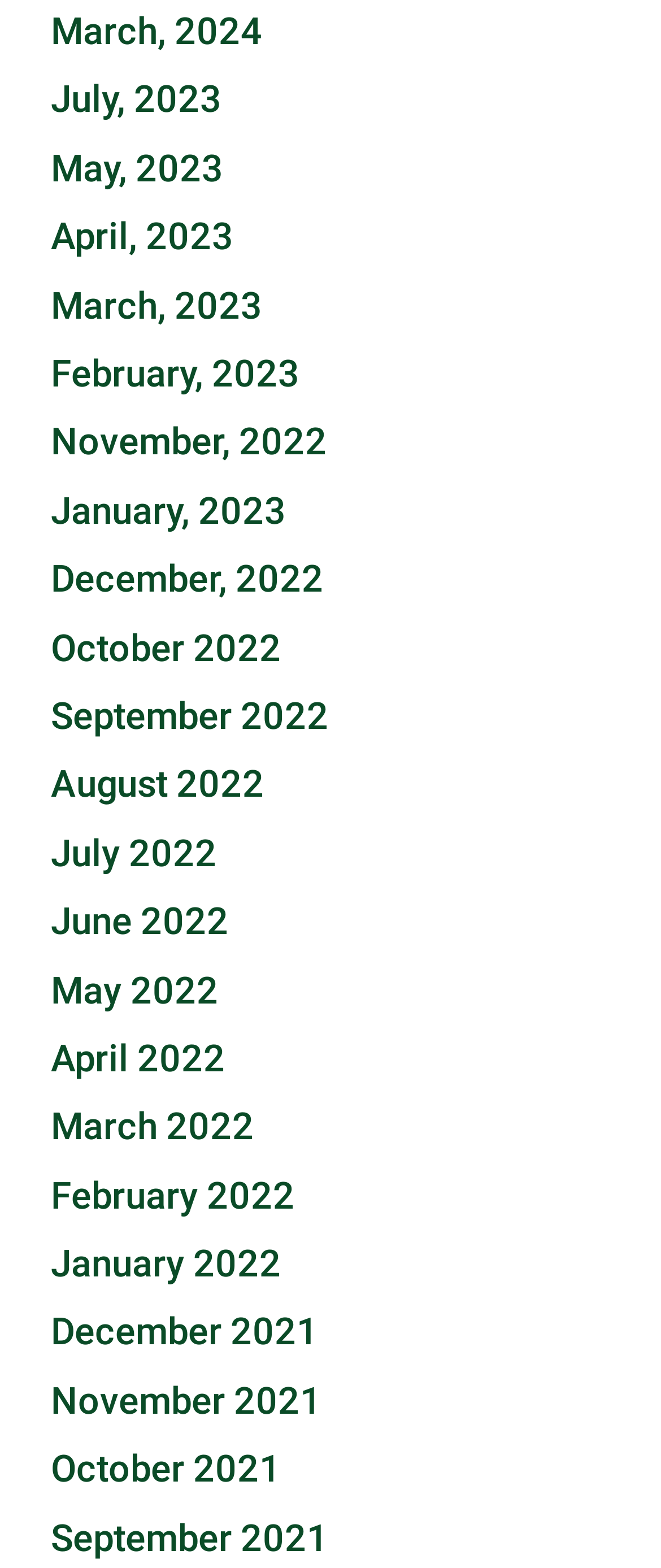Please find the bounding box coordinates of the element that you should click to achieve the following instruction: "View March, 2024". The coordinates should be presented as four float numbers between 0 and 1: [left, top, right, bottom].

[0.077, 0.007, 0.397, 0.034]